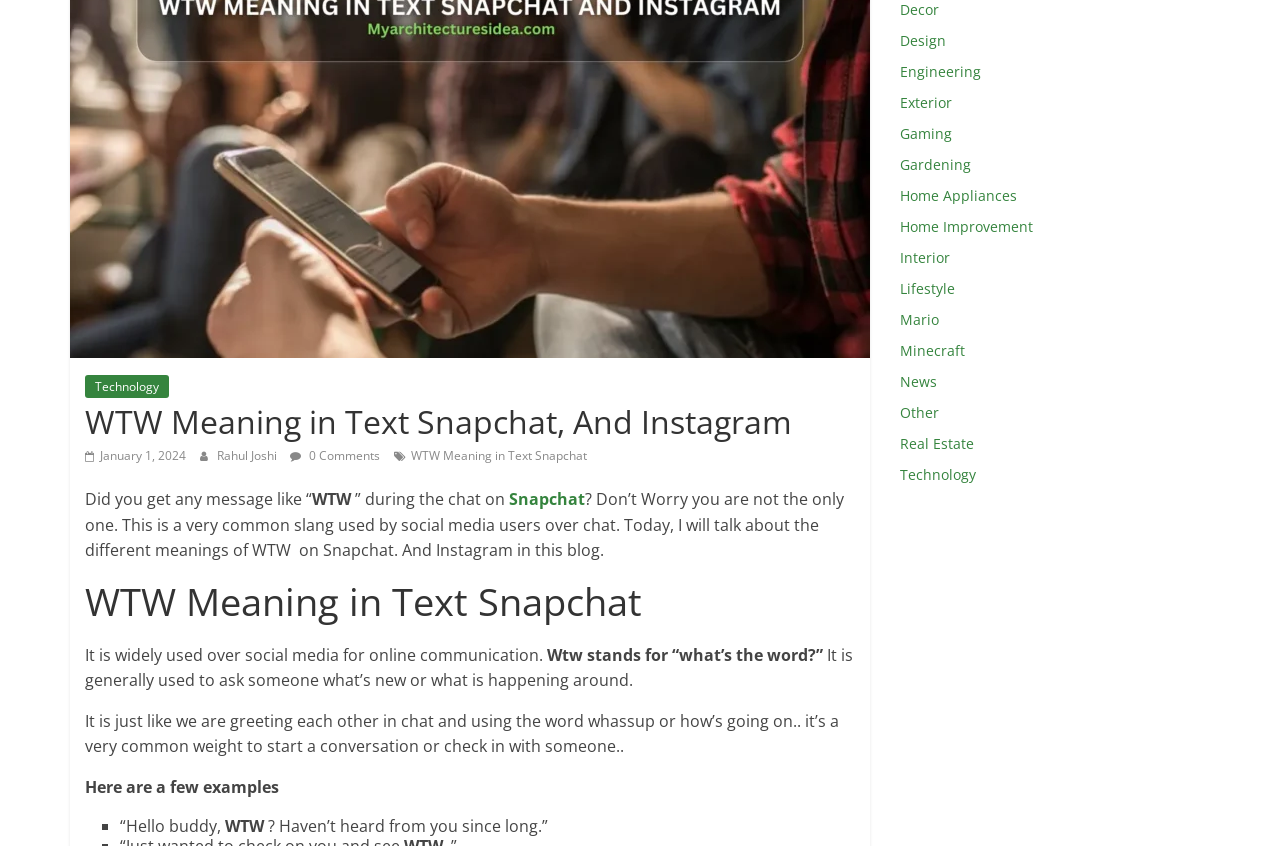Based on the element description WTW Meaning in Text Snapchat, identify the bounding box coordinates for the UI element. The coordinates should be in the format (top-left x, top-left y, bottom-right x, bottom-right y) and within the 0 to 1 range.

[0.321, 0.528, 0.459, 0.548]